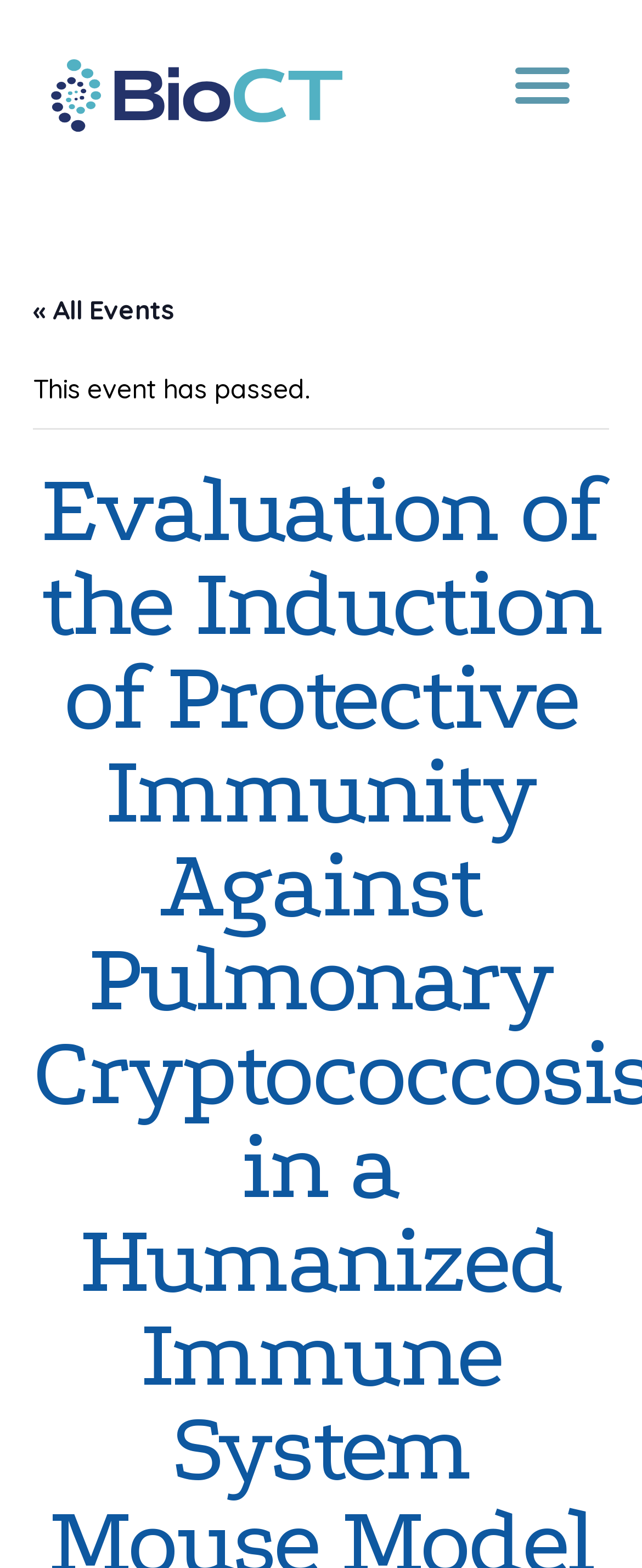Can you locate the main headline on this webpage and provide its text content?

Evaluation of the Induction of Protective Immunity Against Pulmonary Cryptococcosis in a Humanized Immune System Mouse Model – Hosted by Taconic Biosciences